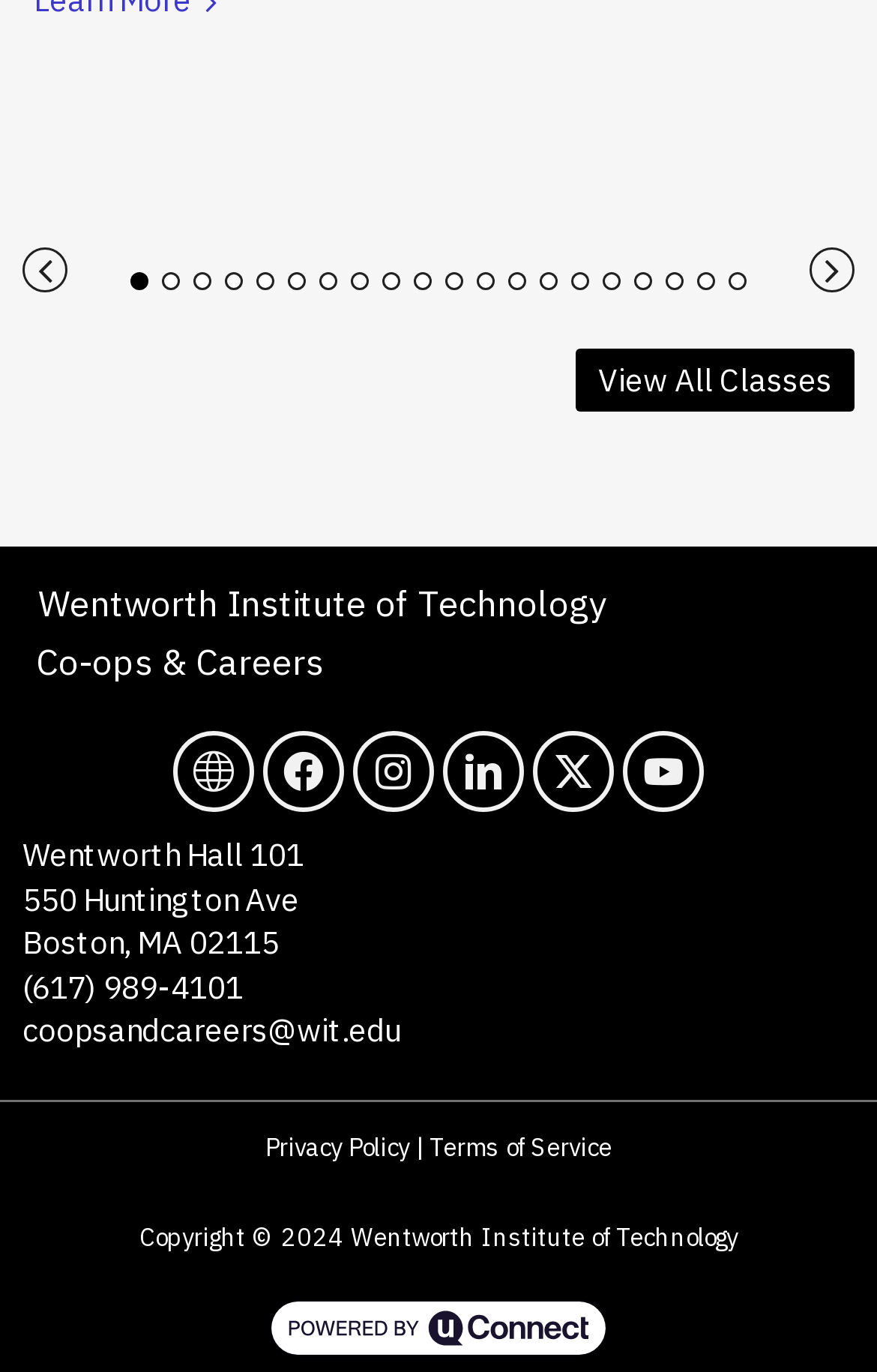Using floating point numbers between 0 and 1, provide the bounding box coordinates in the format (top-left x, top-left y, bottom-right x, bottom-right y). Locate the UI element described here: aria-label="Related Classes Page 7"

[0.364, 0.198, 0.385, 0.211]